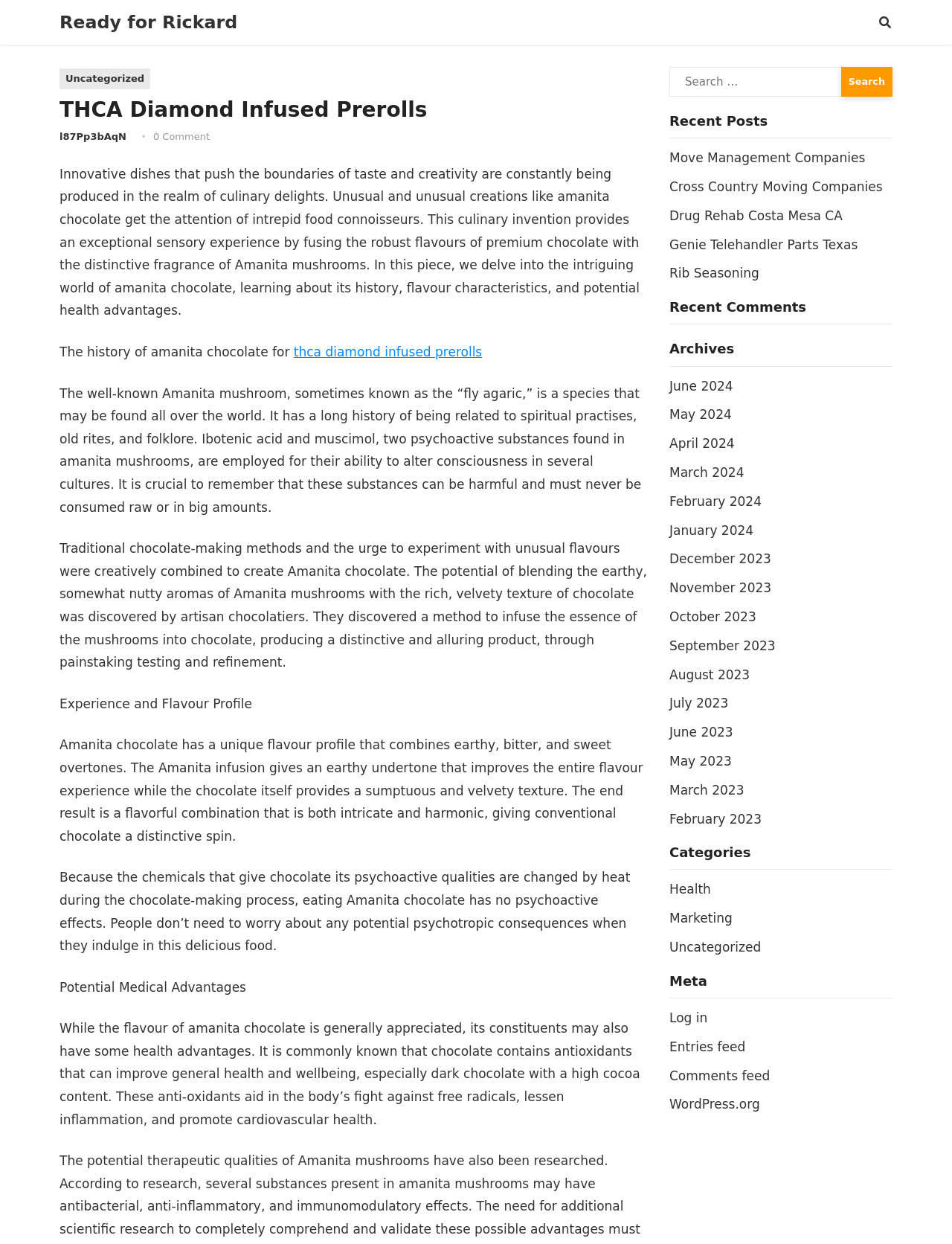What is the topic of the article?
By examining the image, provide a one-word or phrase answer.

Amanita chocolate